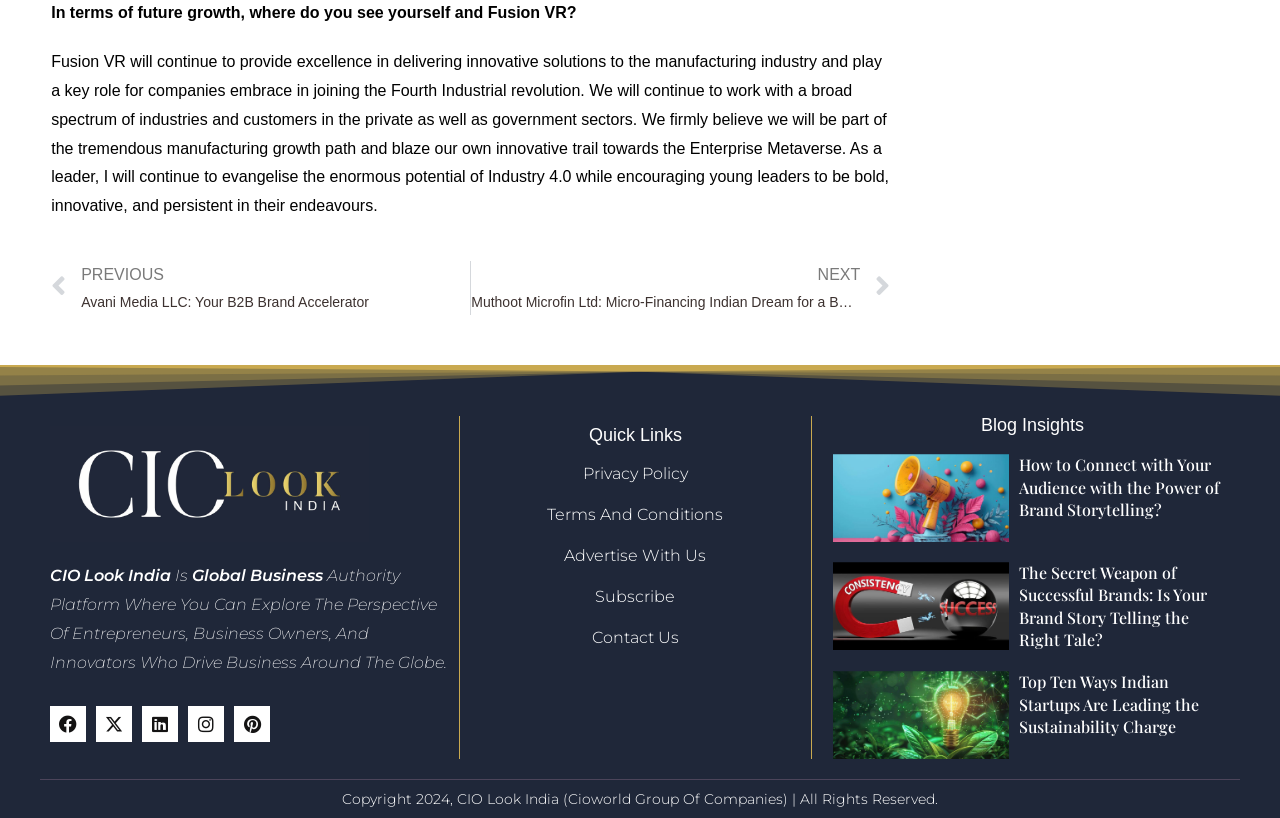Find the bounding box of the UI element described as follows: "Linkedin".

[0.111, 0.863, 0.139, 0.907]